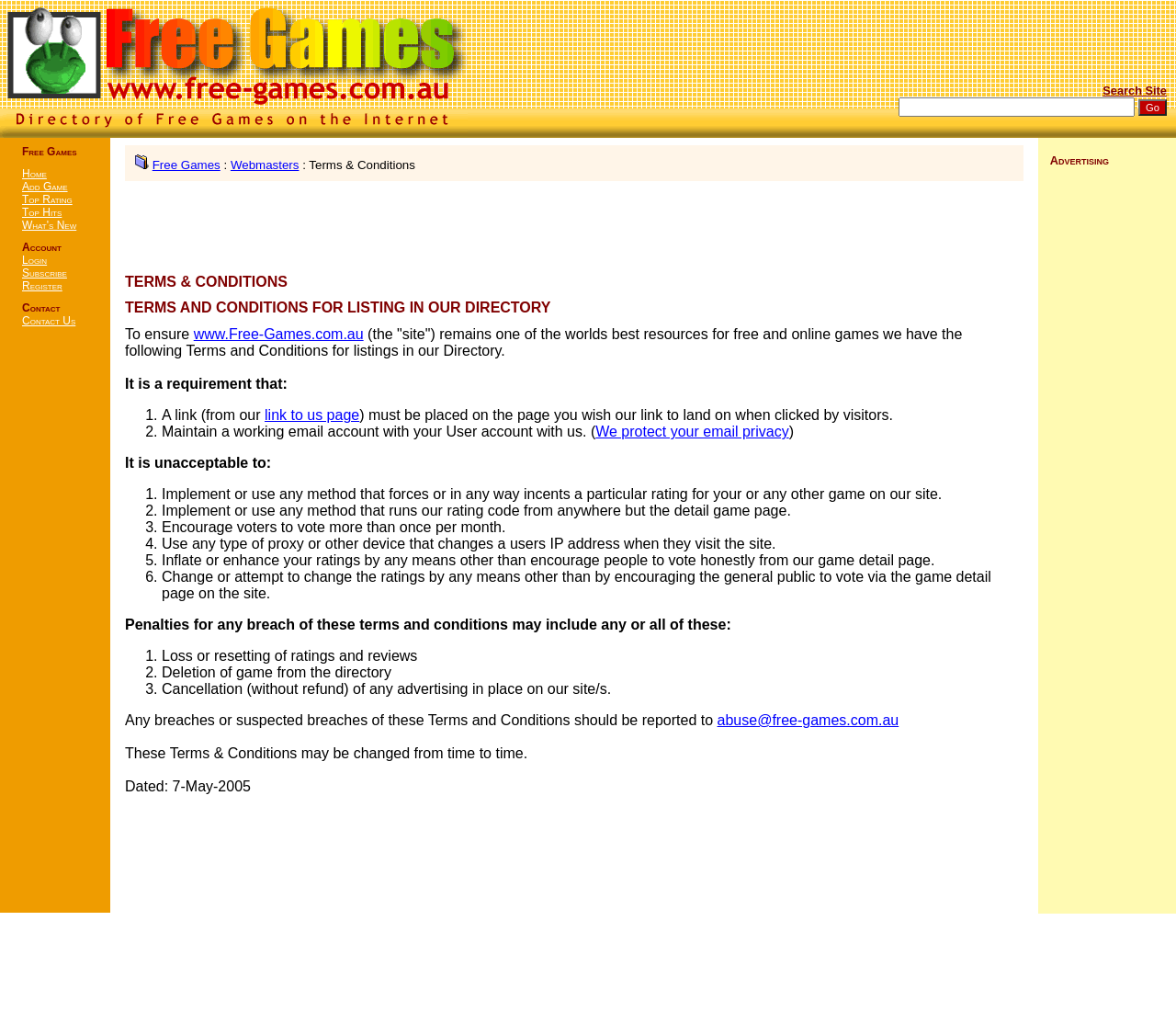Identify and provide the main heading of the webpage.

TERMS & CONDITIONS